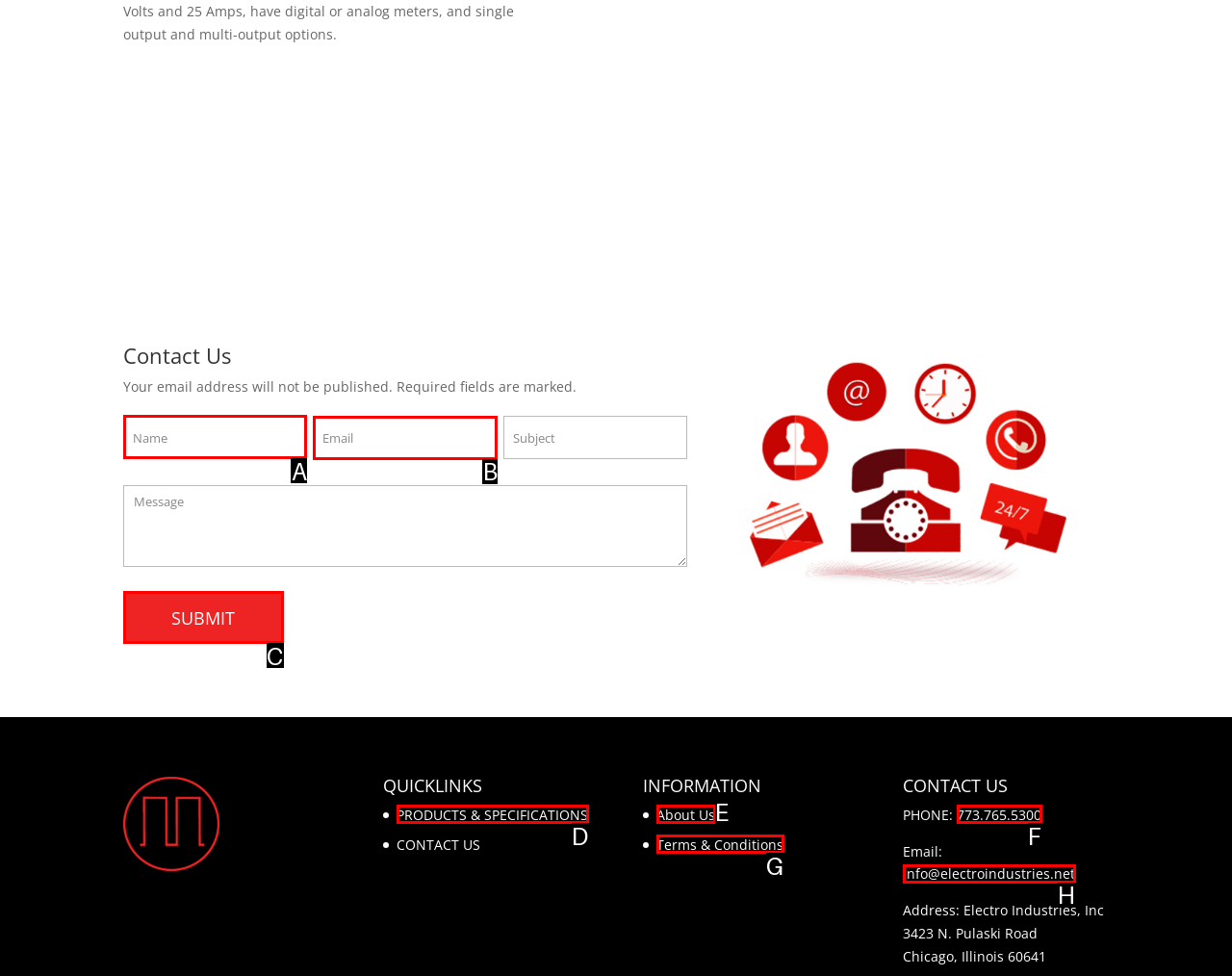Find the HTML element to click in order to complete this task: Fill in the 'Name' field
Answer with the letter of the correct option.

A